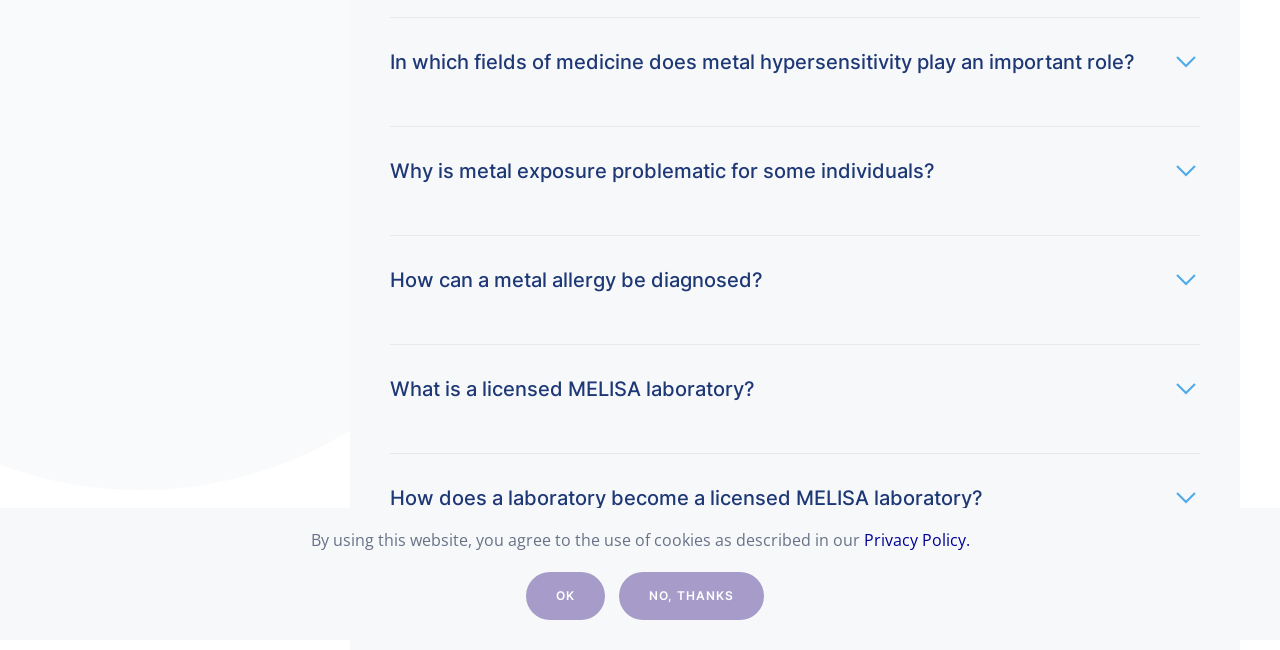Find the coordinates for the bounding box of the element with this description: "Ok".

[0.411, 0.88, 0.473, 0.954]